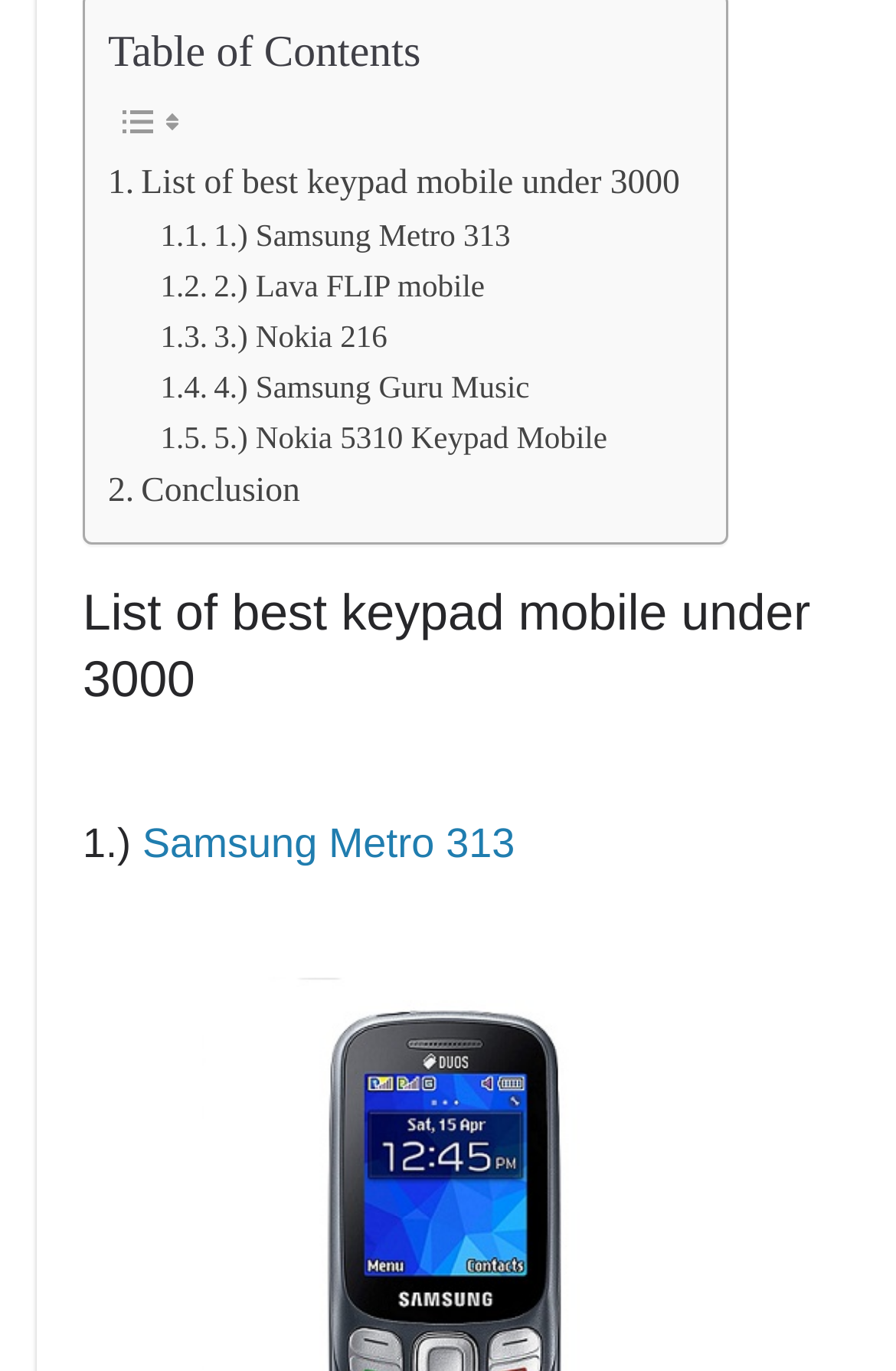Find the bounding box coordinates for the element described here: "Conclusion".

[0.121, 0.338, 0.335, 0.379]